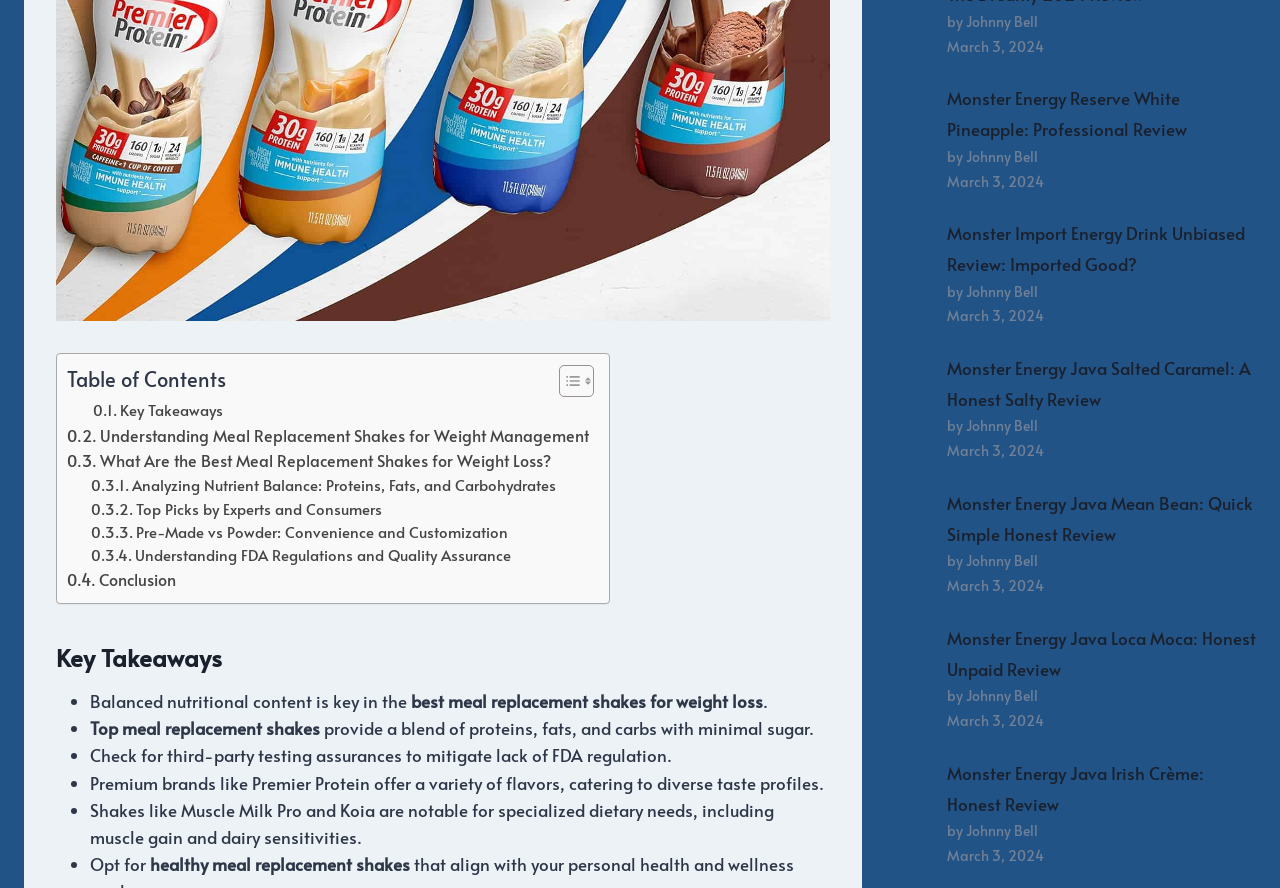Please find the bounding box coordinates for the clickable element needed to perform this instruction: "Read Key Takeaways".

[0.044, 0.721, 0.648, 0.761]